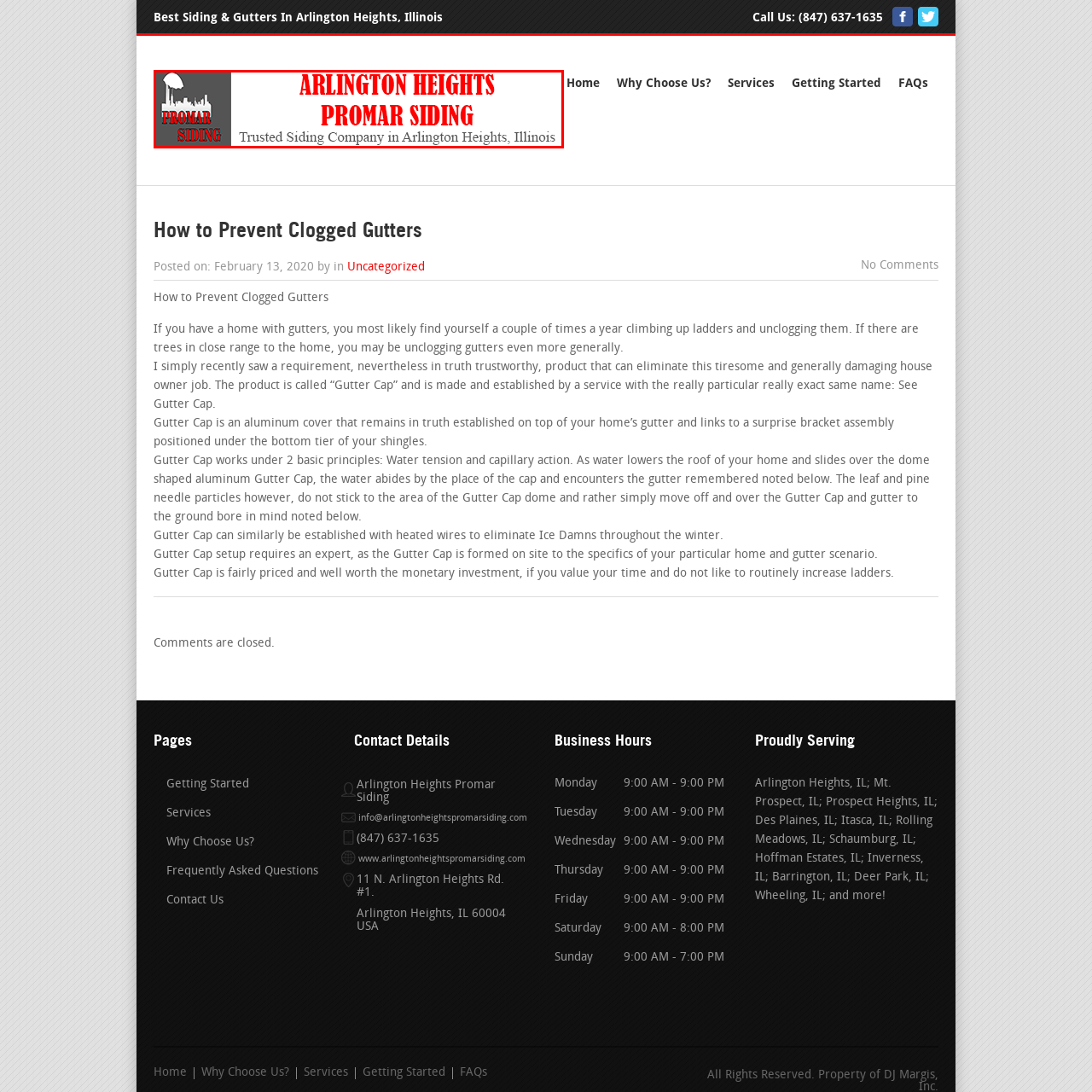Please look at the image highlighted by the red bounding box and provide a single word or phrase as an answer to this question:
What is represented by the iconic silhouette in the graphic design?

A house